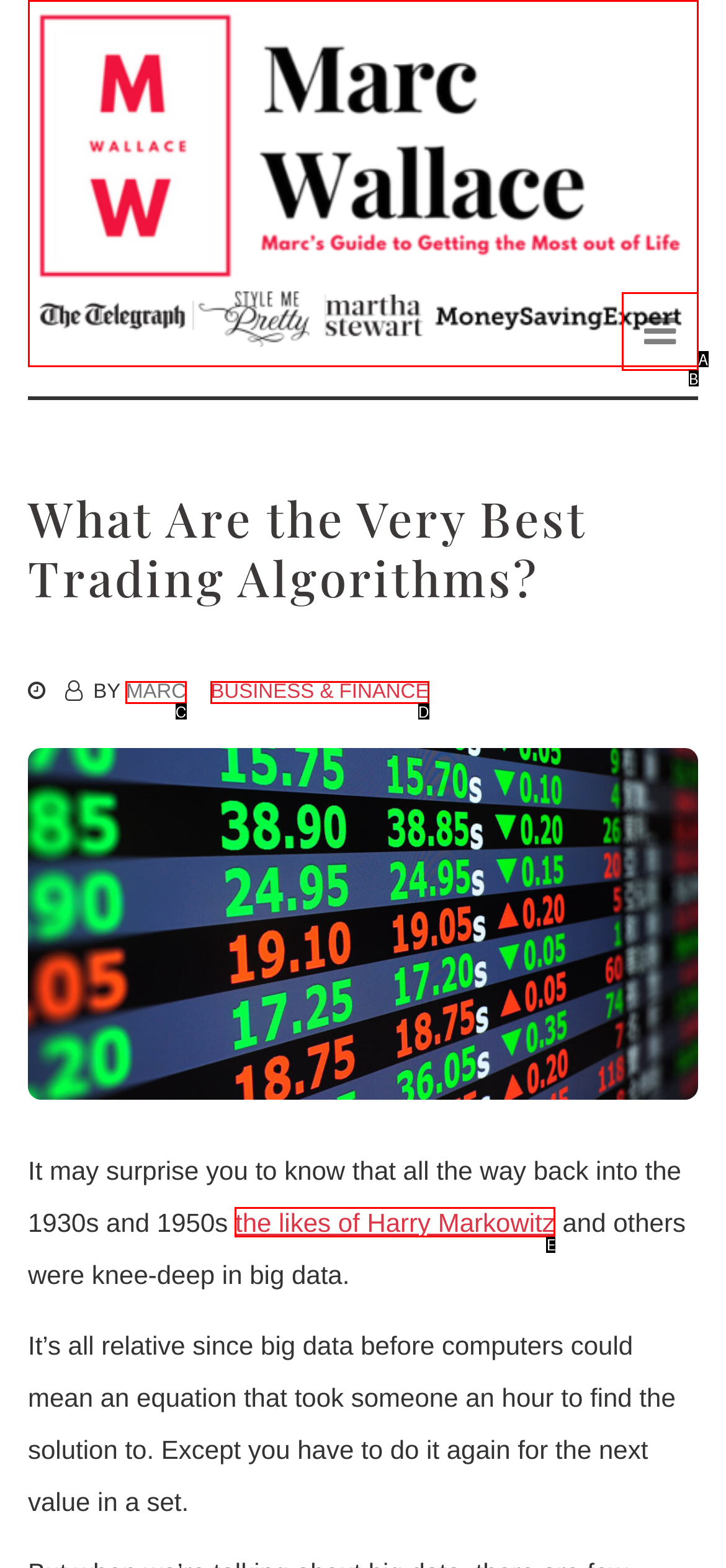Match the following description to a UI element: Business & Finance
Provide the letter of the matching option directly.

D